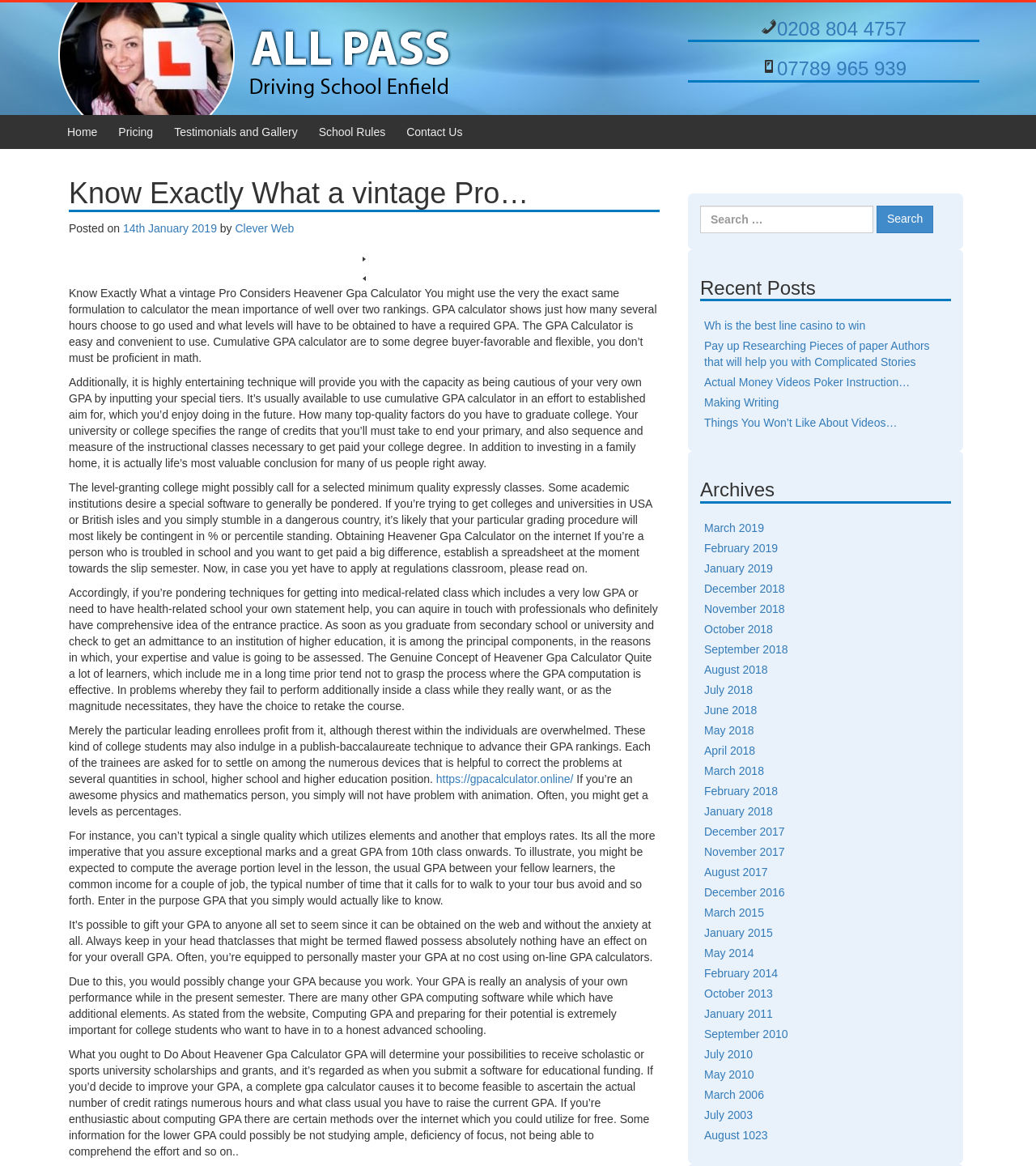Please mark the clickable region by giving the bounding box coordinates needed to complete this instruction: "Enter a search query".

[0.676, 0.176, 0.843, 0.2]